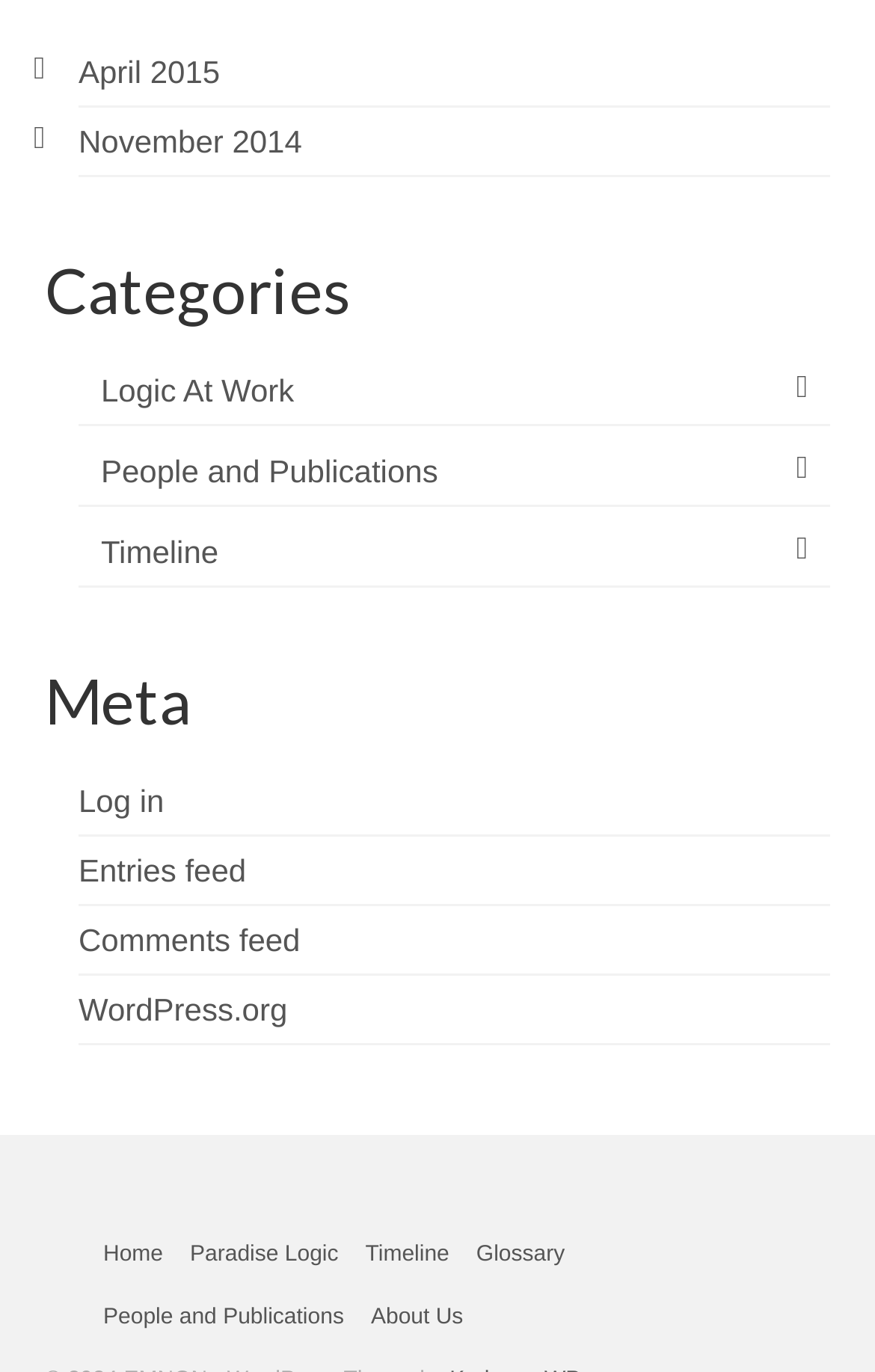Please answer the following question using a single word or phrase: 
How many links are there in the 'Meta' section?

4